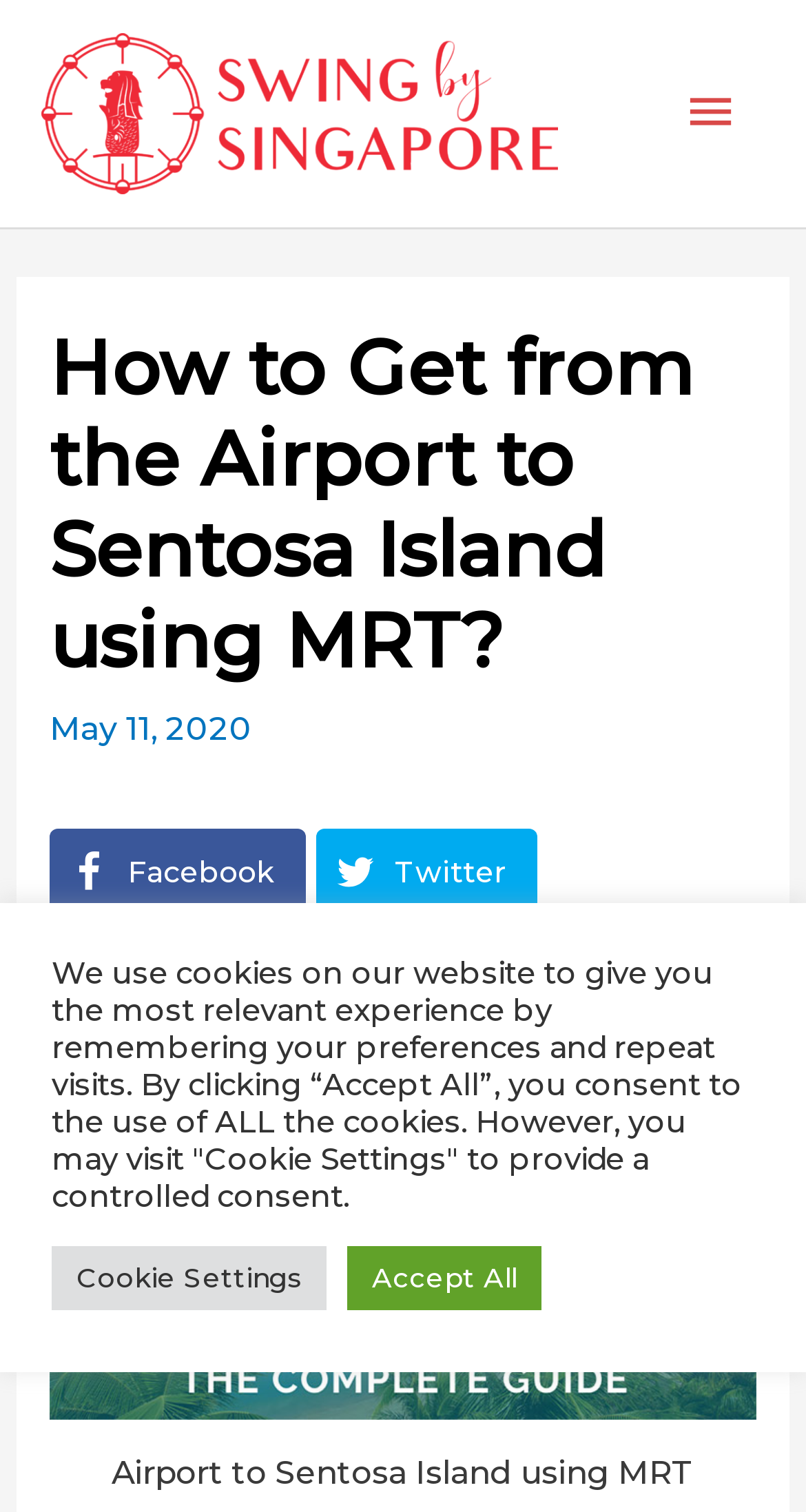Answer briefly with one word or phrase:
What is the purpose of the button 'Main Menu'

To expand or collapse the main menu